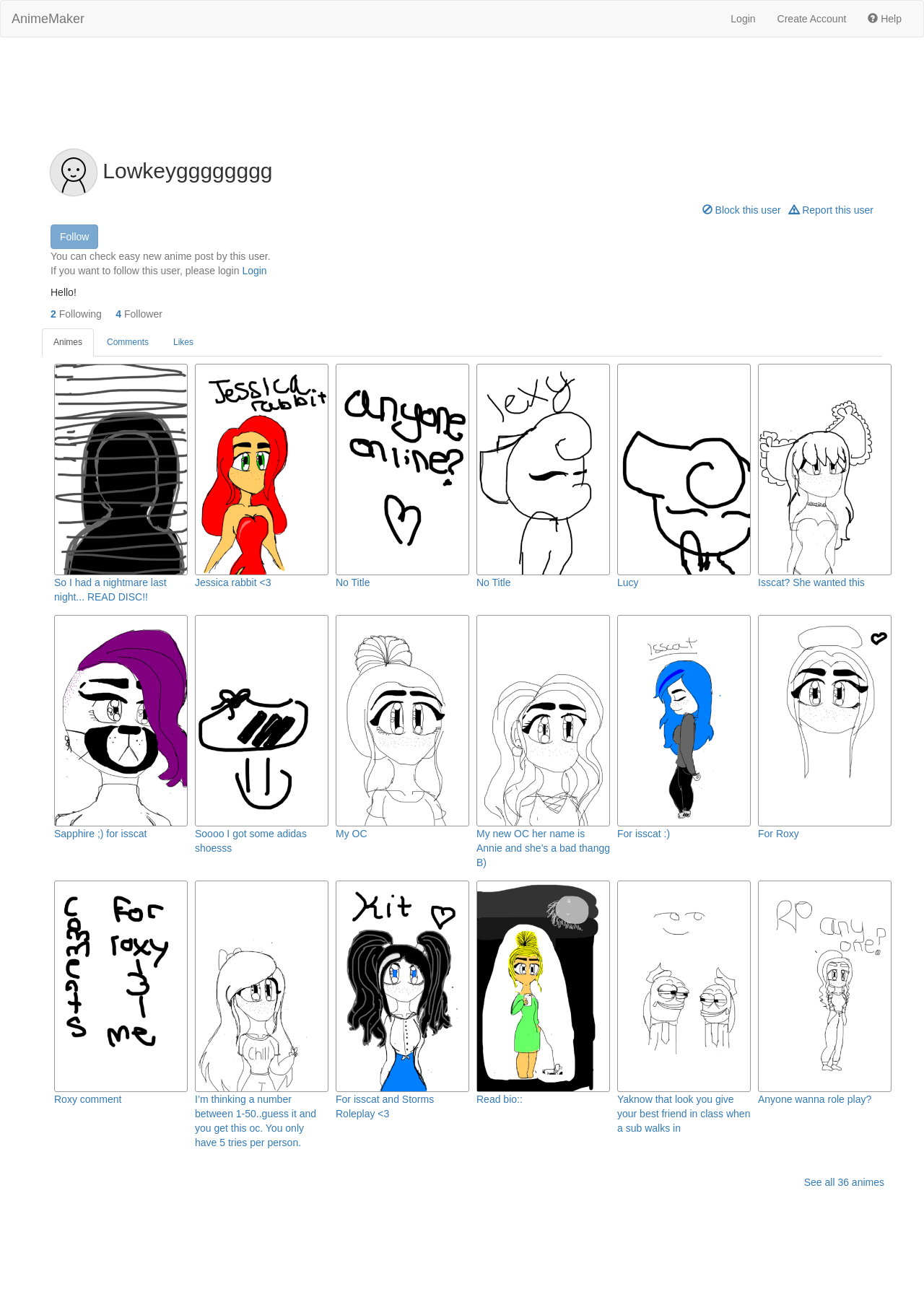Please specify the bounding box coordinates in the format (top-left x, top-left y, bottom-right x, bottom-right y), with values ranging from 0 to 1. Identify the bounding box for the UI component described as follows: Isscat? She wanted this

[0.82, 0.445, 0.936, 0.454]